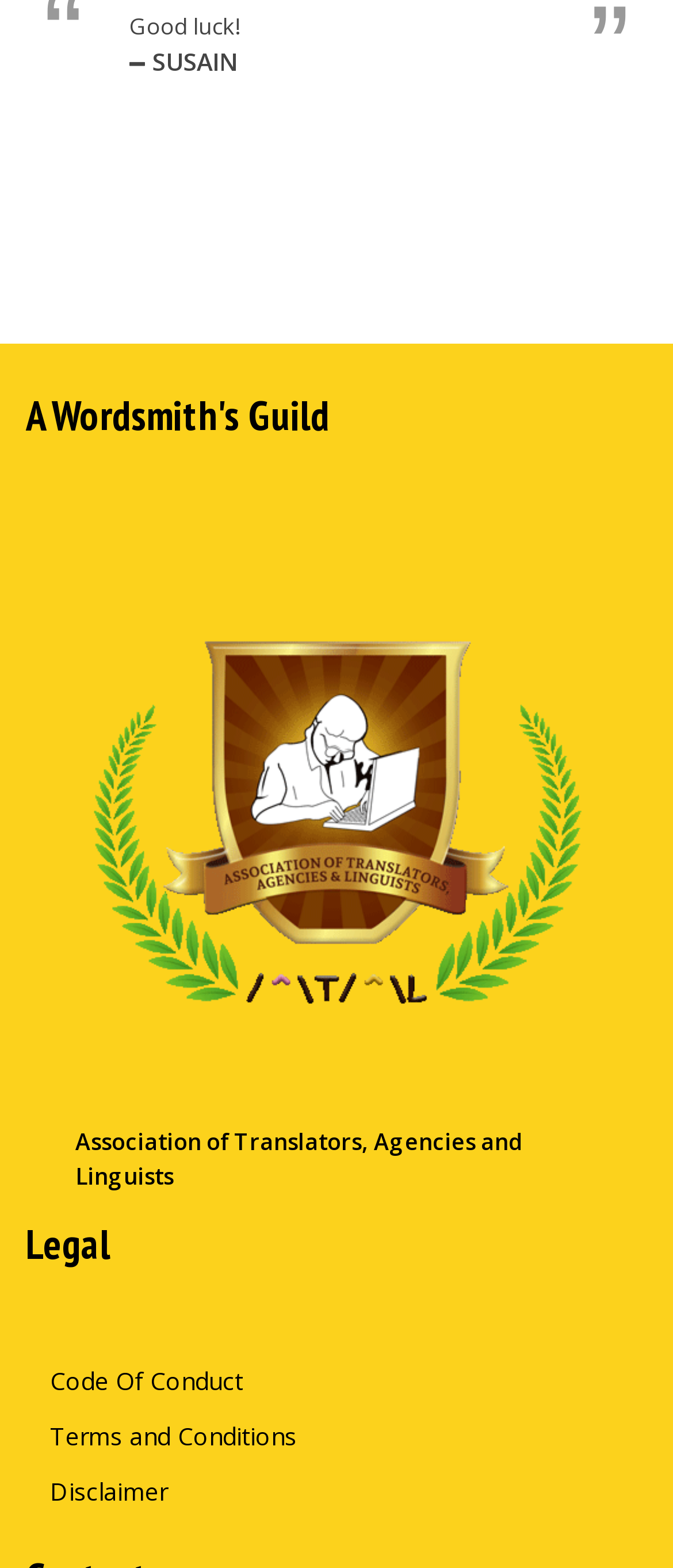Identify the bounding box of the HTML element described here: "Disclaimer". Provide the coordinates as four float numbers between 0 and 1: [left, top, right, bottom].

[0.049, 0.936, 0.951, 0.966]